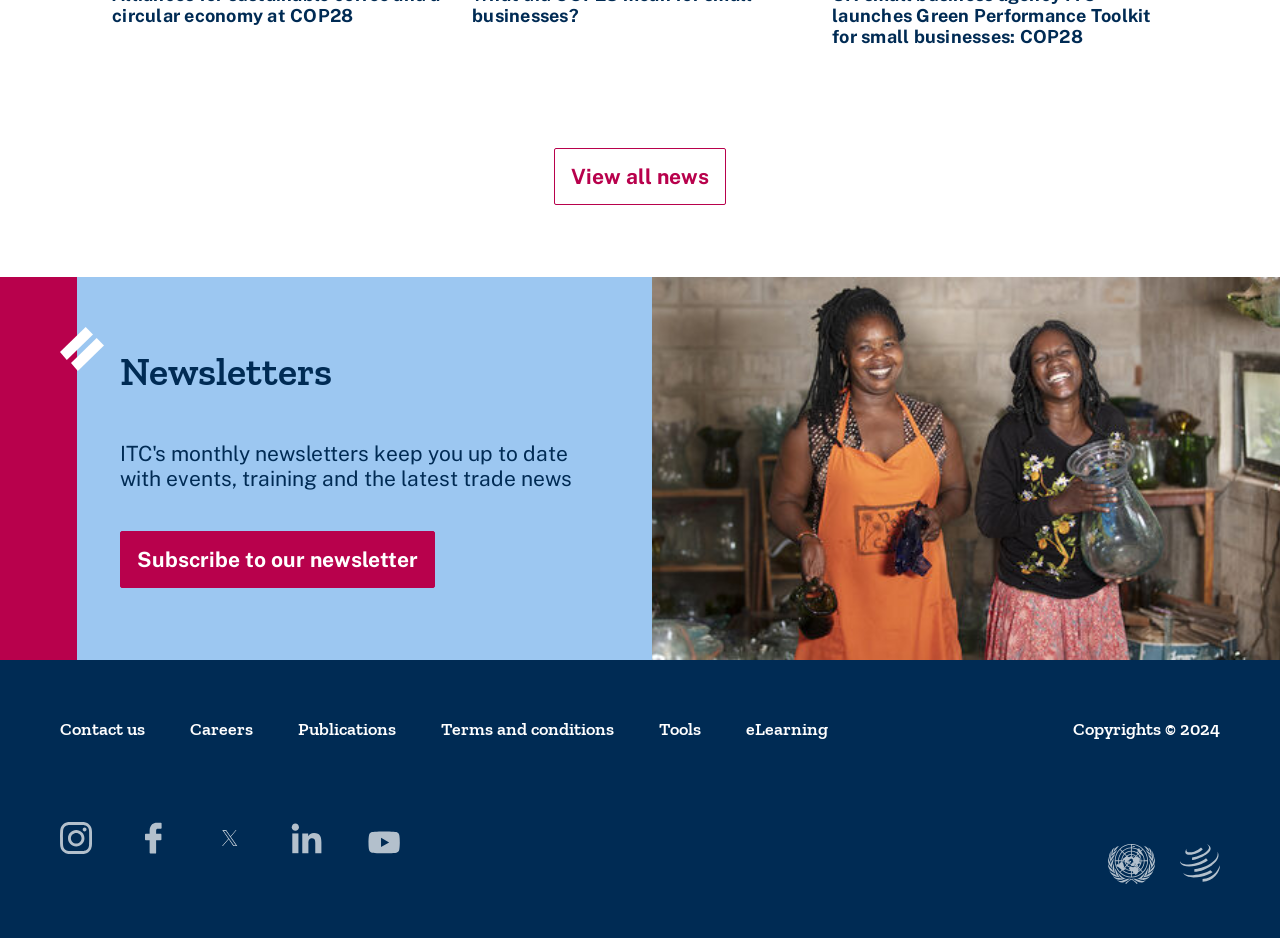Please find the bounding box coordinates of the element's region to be clicked to carry out this instruction: "Contact us".

[0.047, 0.765, 0.113, 0.789]